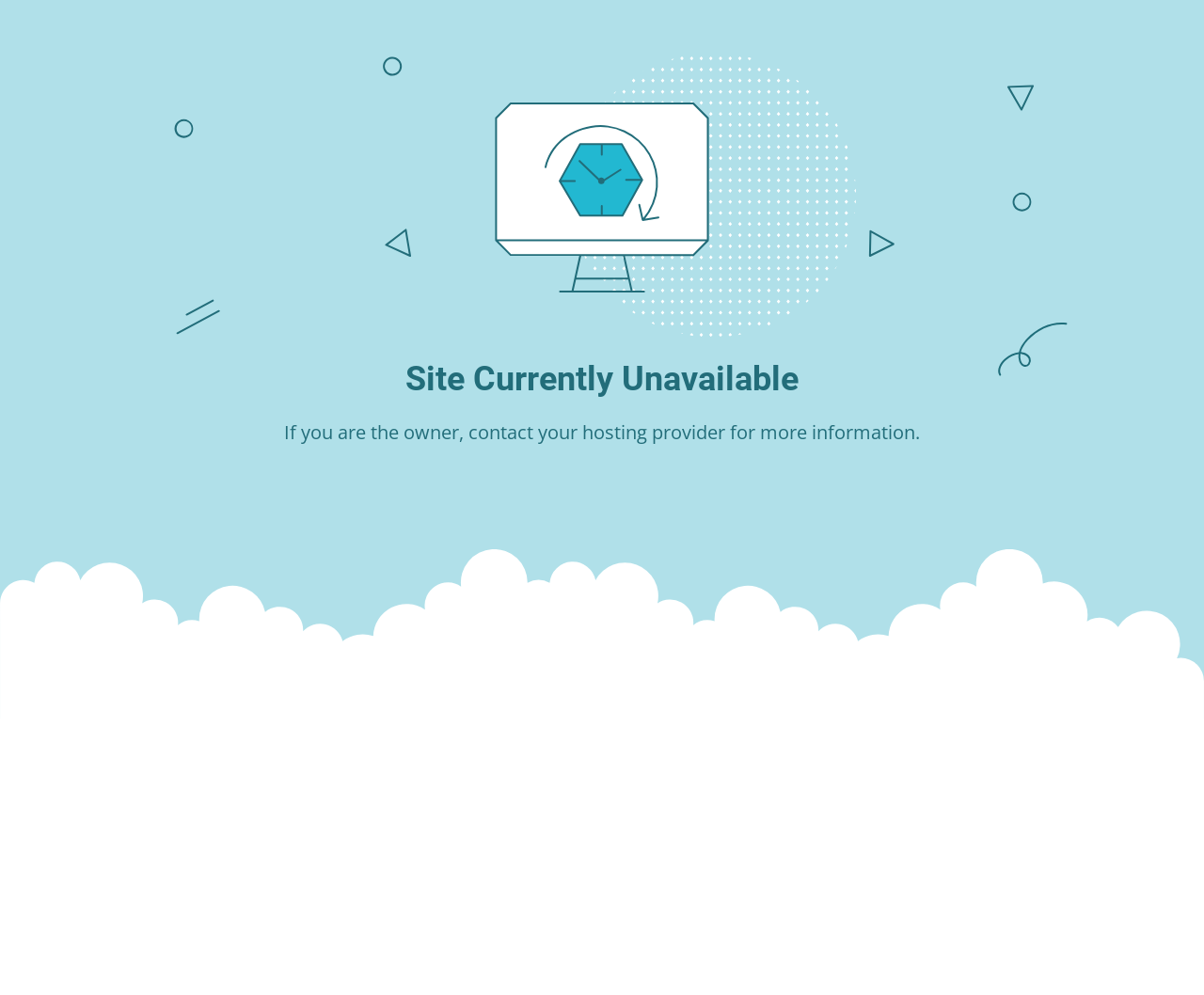Extract the primary headline from the webpage and present its text.

Site Currently Unavailable